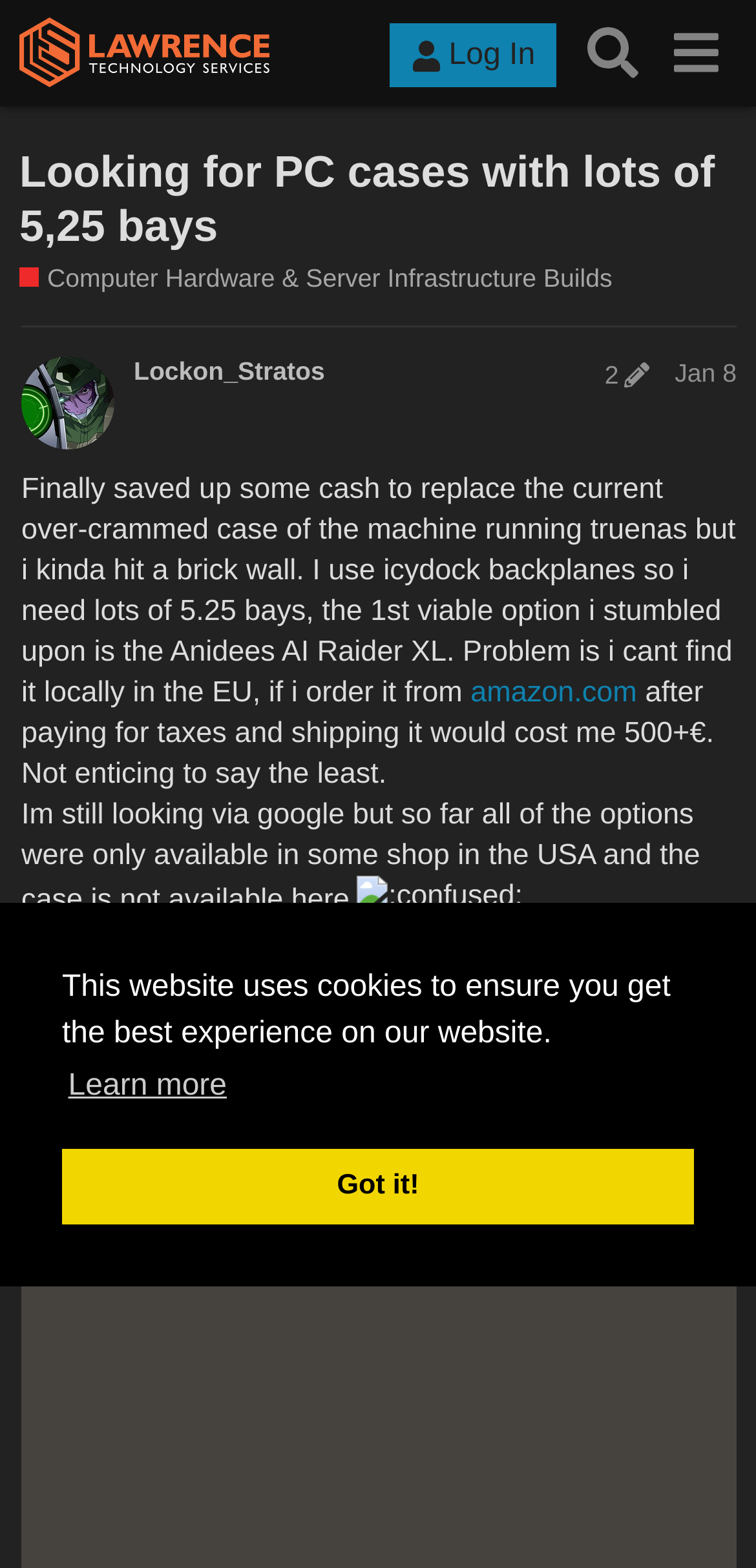Please answer the following question using a single word or phrase: 
Who edited the post last?

Lockon_Stratos